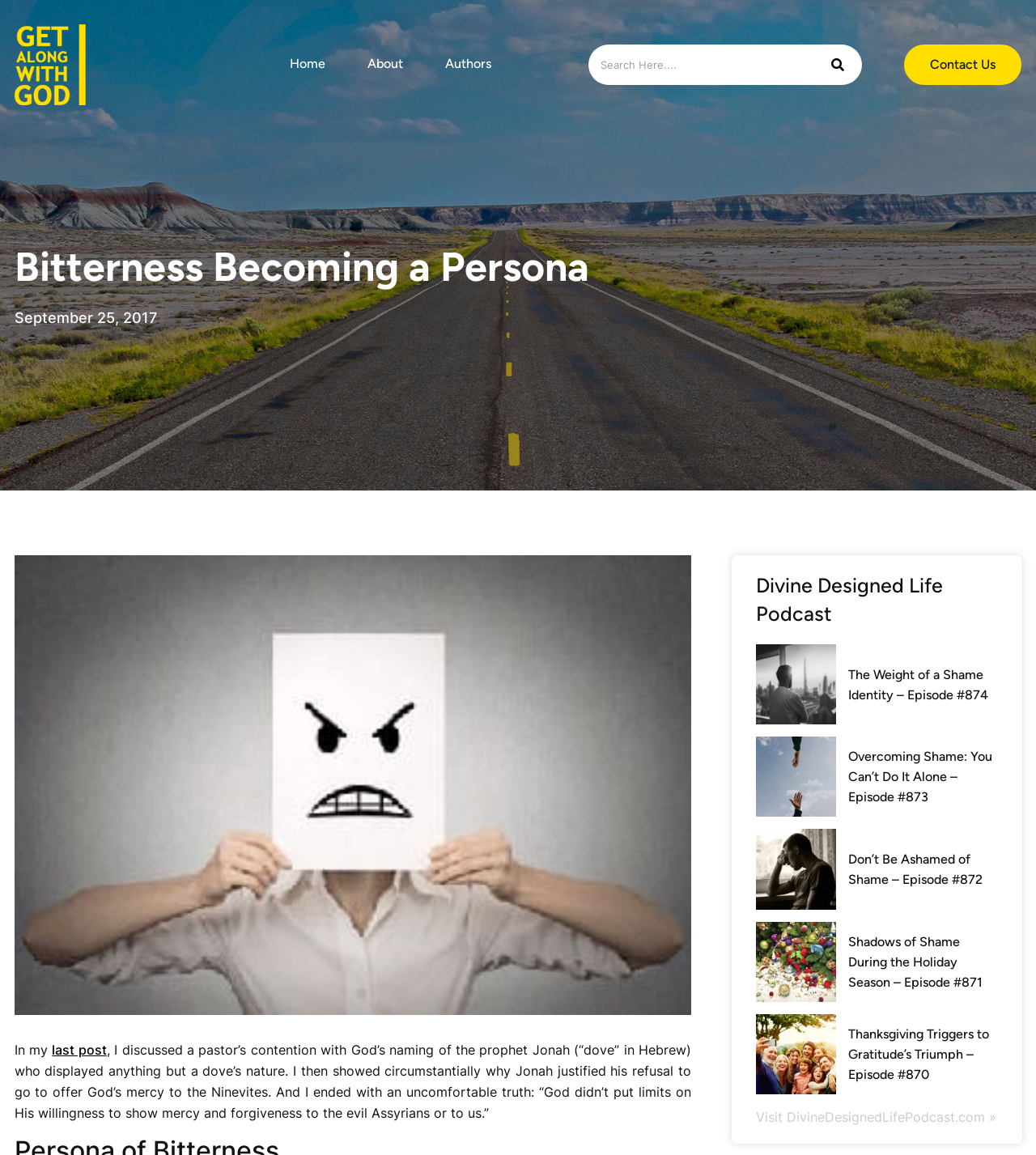Please specify the bounding box coordinates of the region to click in order to perform the following instruction: "Search for a topic".

[0.568, 0.039, 0.832, 0.074]